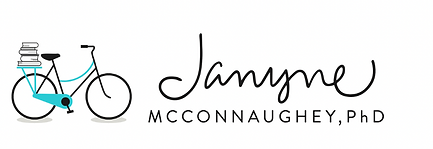Paint a vivid picture of the image with your description.

This image features a stylish logo representing Janyne McConnaughey, PhD. The design showcases a whimsical illustration of a bicycle adorned with stacked books, symbolizing knowledge and education. The name "Janyne" is elegantly scripted next to the bike, while "MC CONNAUGHEY, PhD" is presented in a more straightforward typeface, emphasizing her academic credentials. The overall aesthetic combines a sense of creativity with professionalism, reflecting her identity as an educator and author. The use of a playful bike motif suggests a journey of learning and exploration, resonating with themes of growth and personal development.